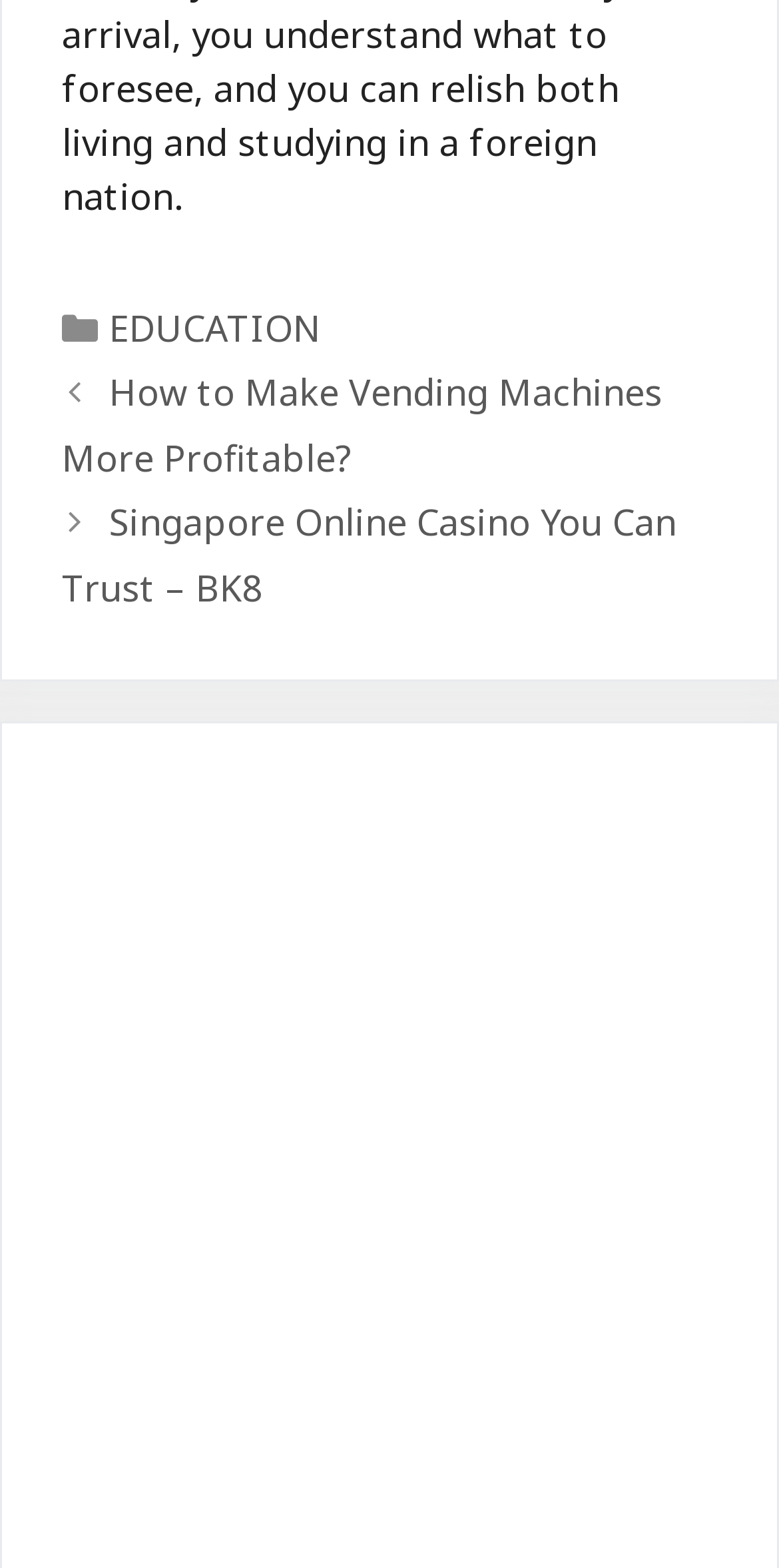Provide your answer in one word or a succinct phrase for the question: 
What is the title of the first post?

How to Make Vending Machines More Profitable?